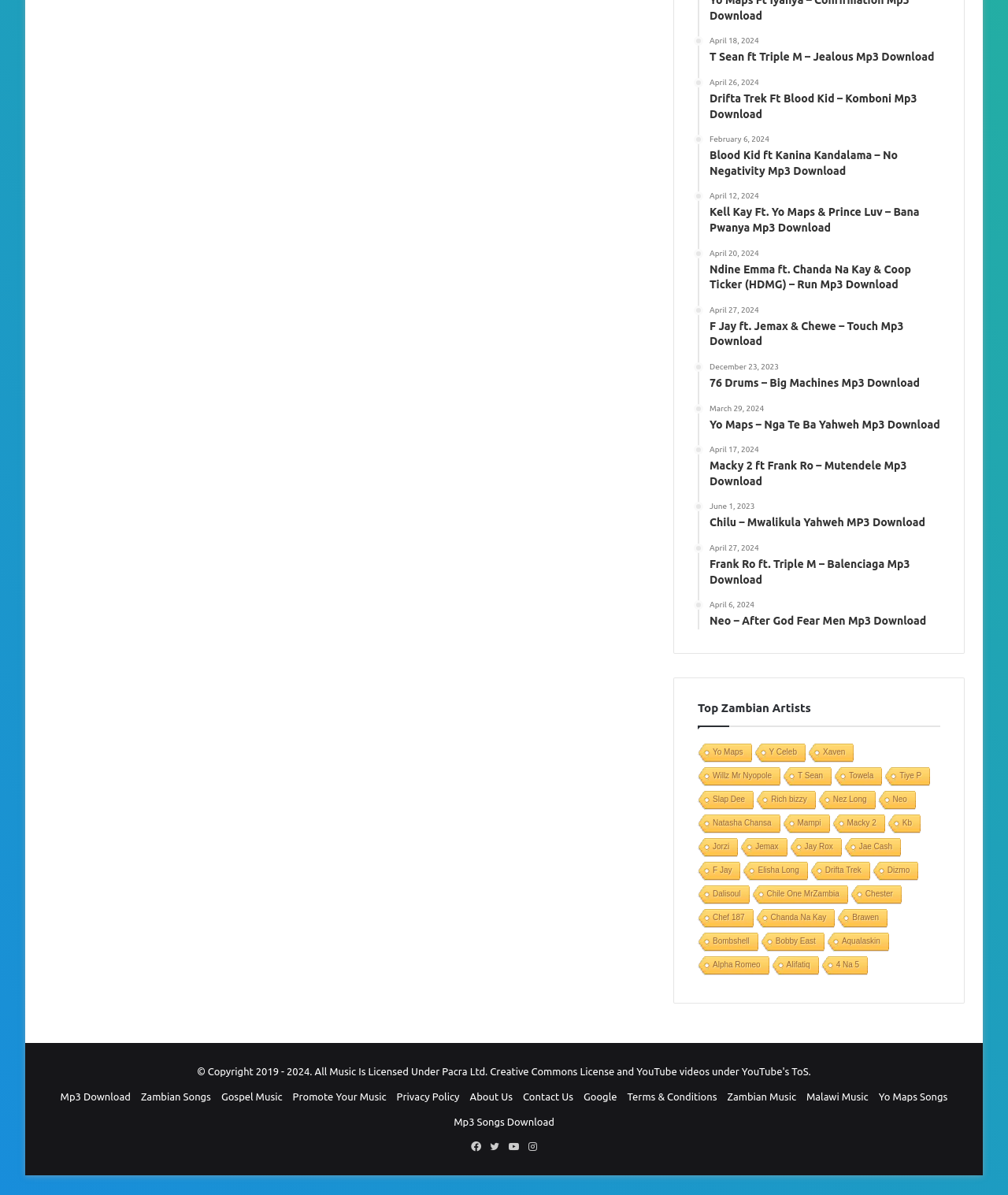Locate the bounding box of the user interface element based on this description: "Promote Your Music".

[0.29, 0.913, 0.383, 0.922]